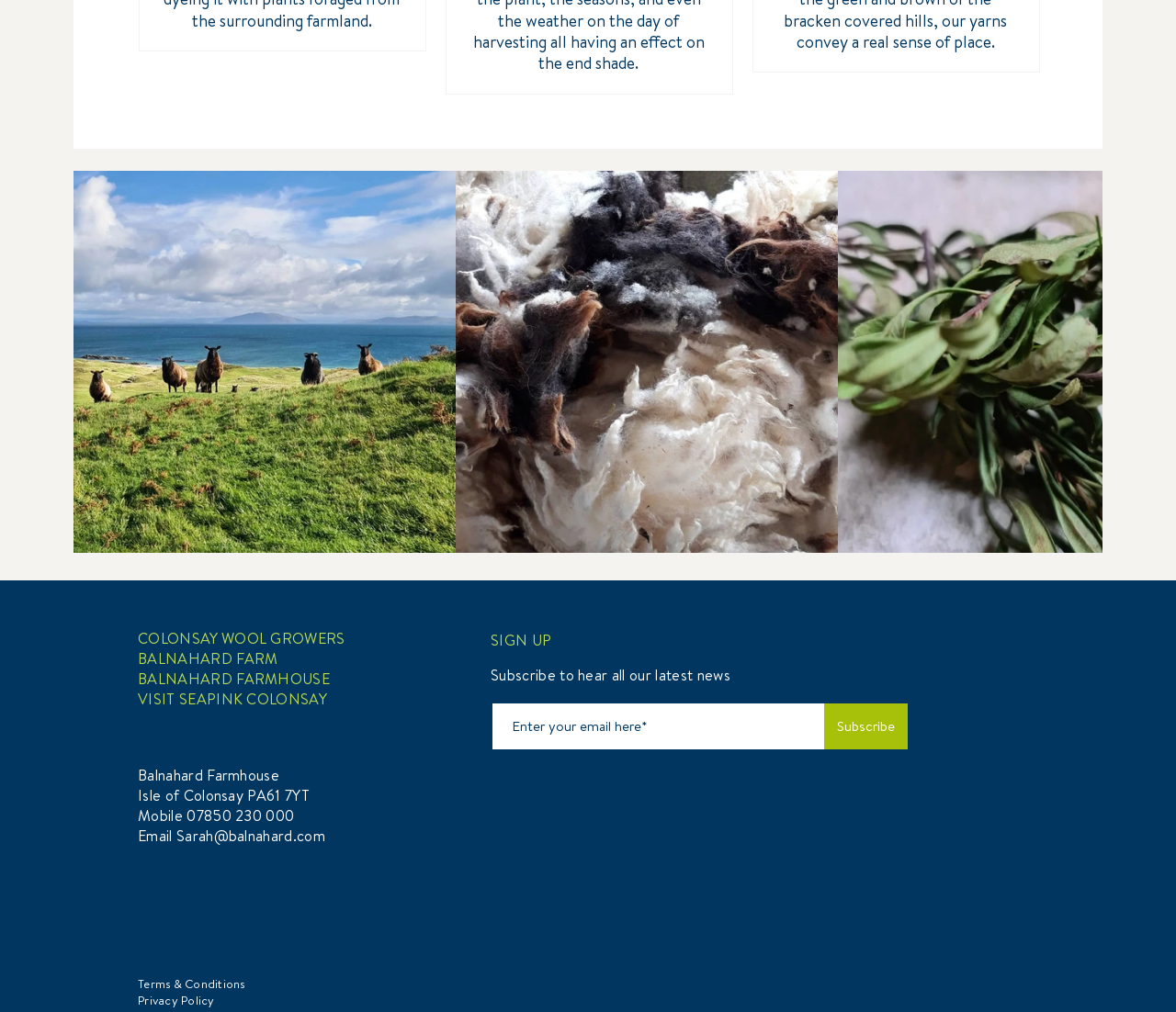What is the location of the farm?
Refer to the screenshot and answer in one word or phrase.

Isle of Colonsay PA61 7YT